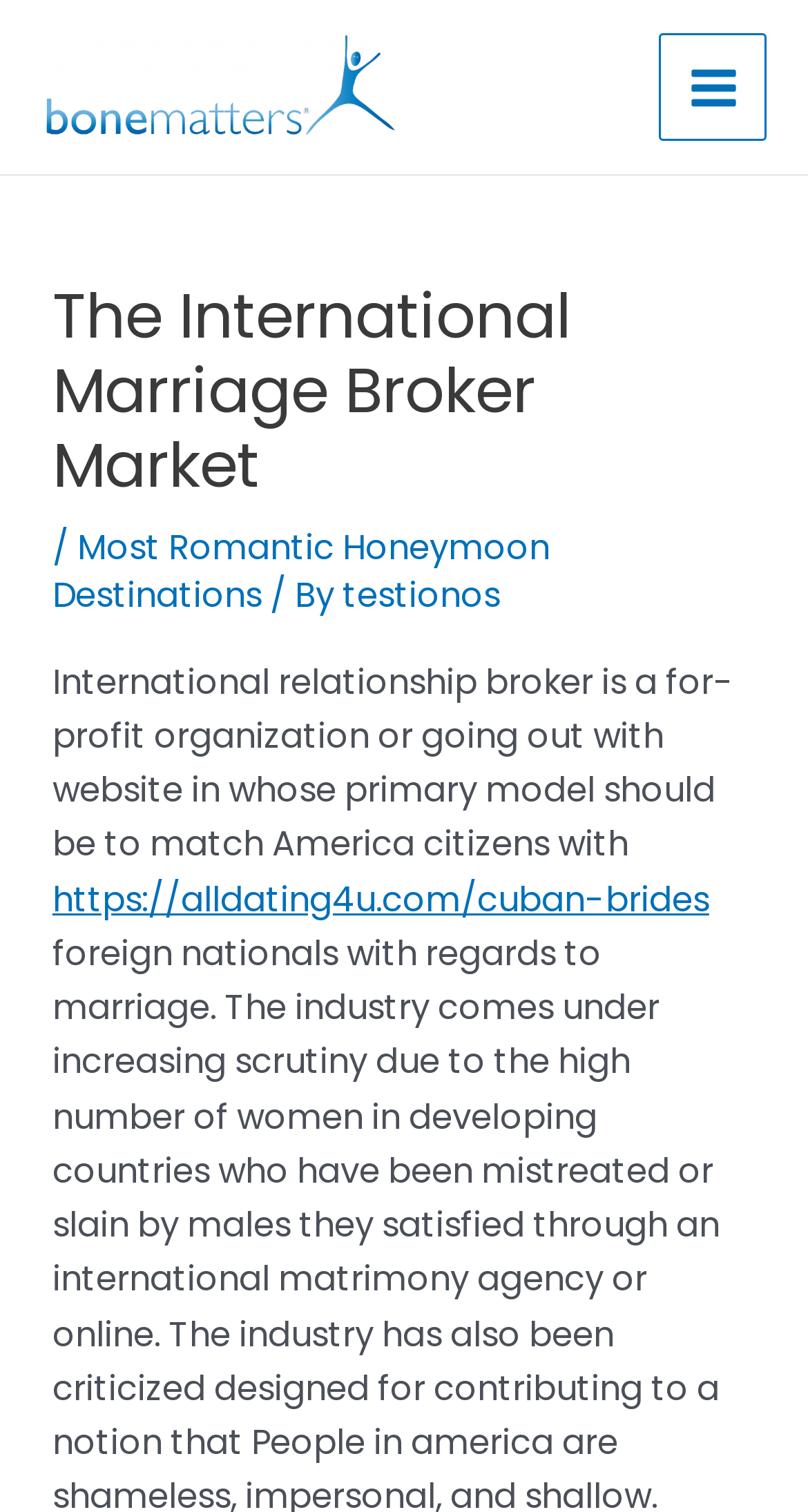What is the main topic of this webpage? Refer to the image and provide a one-word or short phrase answer.

International Marriage Broker